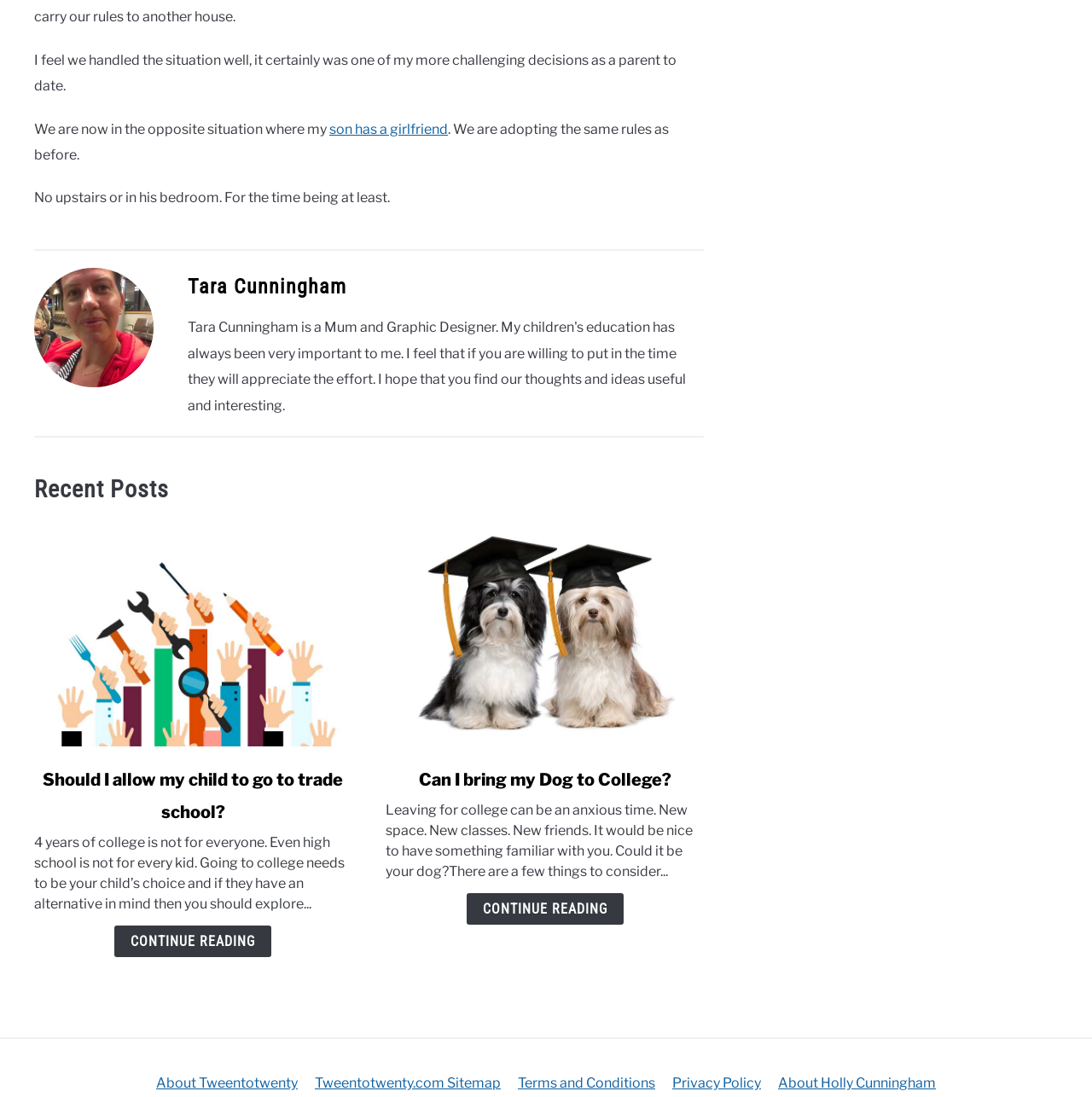How many recent posts are listed?
Based on the visual, give a brief answer using one word or a short phrase.

2